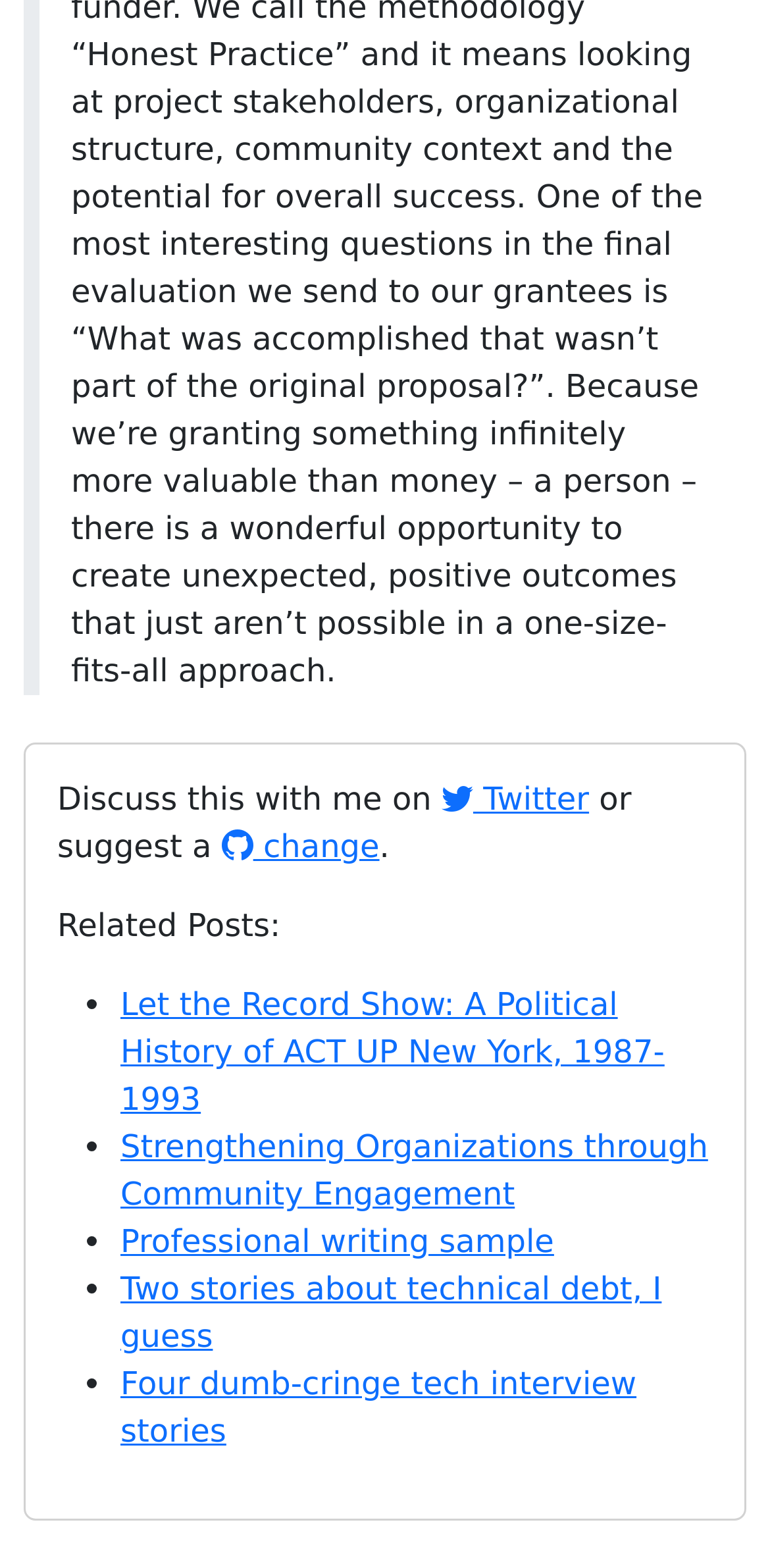Please reply with a single word or brief phrase to the question: 
How many related posts are listed?

5